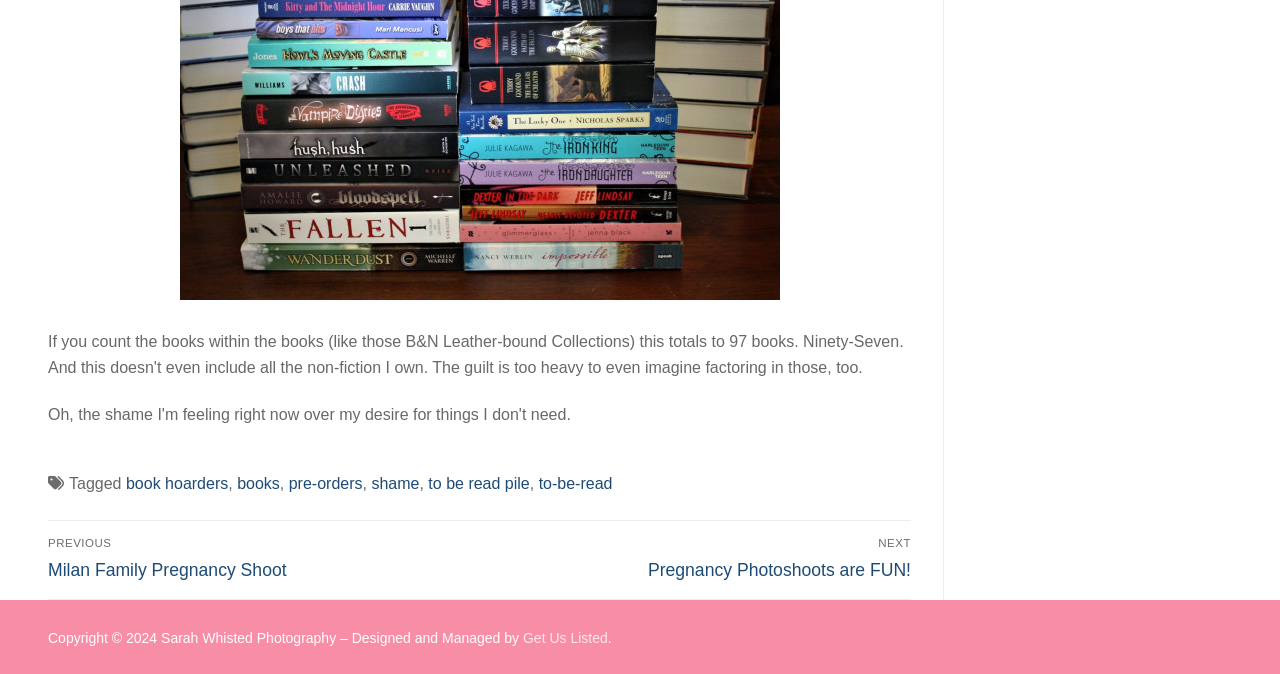Determine the bounding box coordinates for the region that must be clicked to execute the following instruction: "Go to Posts".

[0.038, 0.771, 0.712, 0.89]